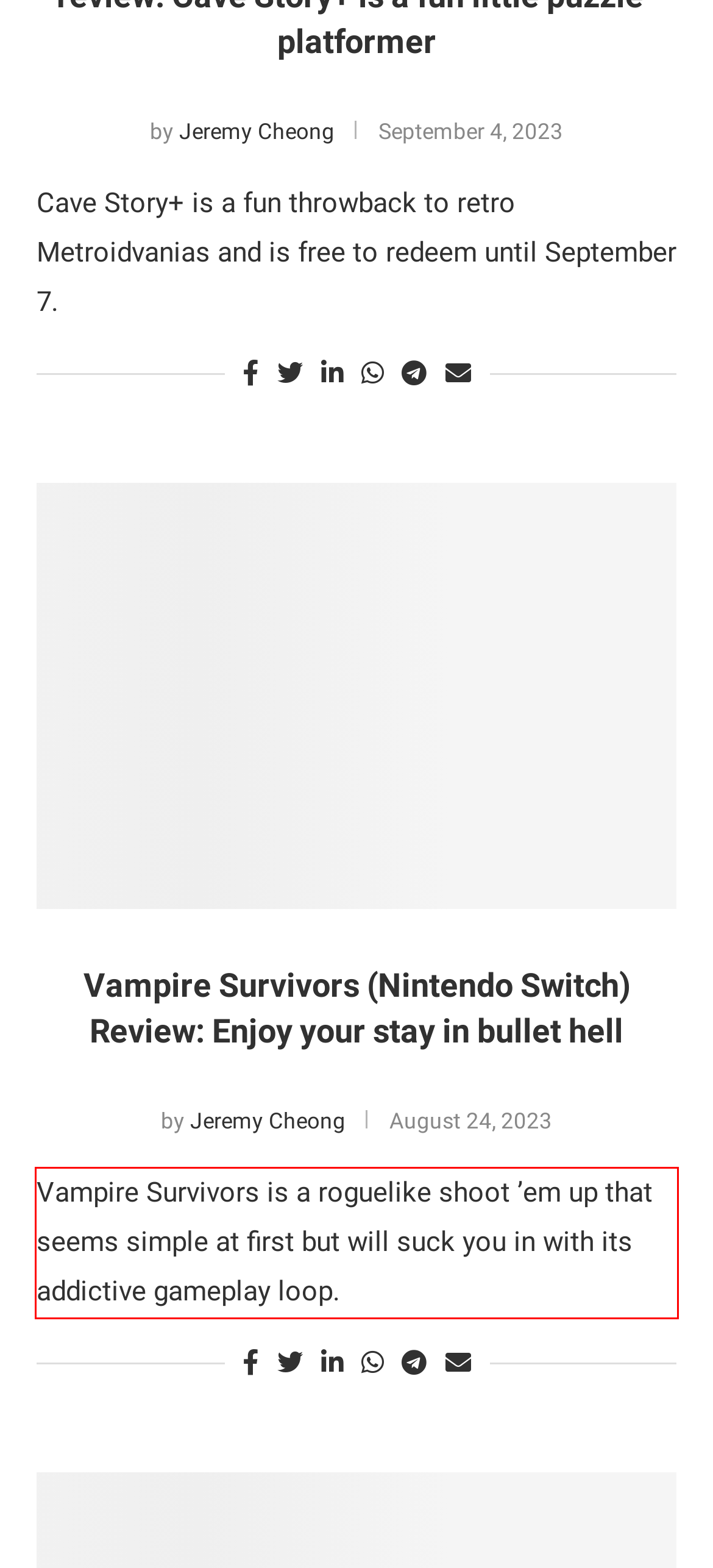You have a webpage screenshot with a red rectangle surrounding a UI element. Extract the text content from within this red bounding box.

Vampire Survivors is a roguelike shoot ’em up that seems simple at first but will suck you in with its addictive gameplay loop.